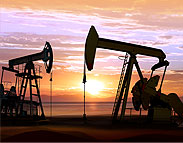What do the oil pumps in the image represent?
Answer the question with a single word or phrase, referring to the image.

Oil and gas industry